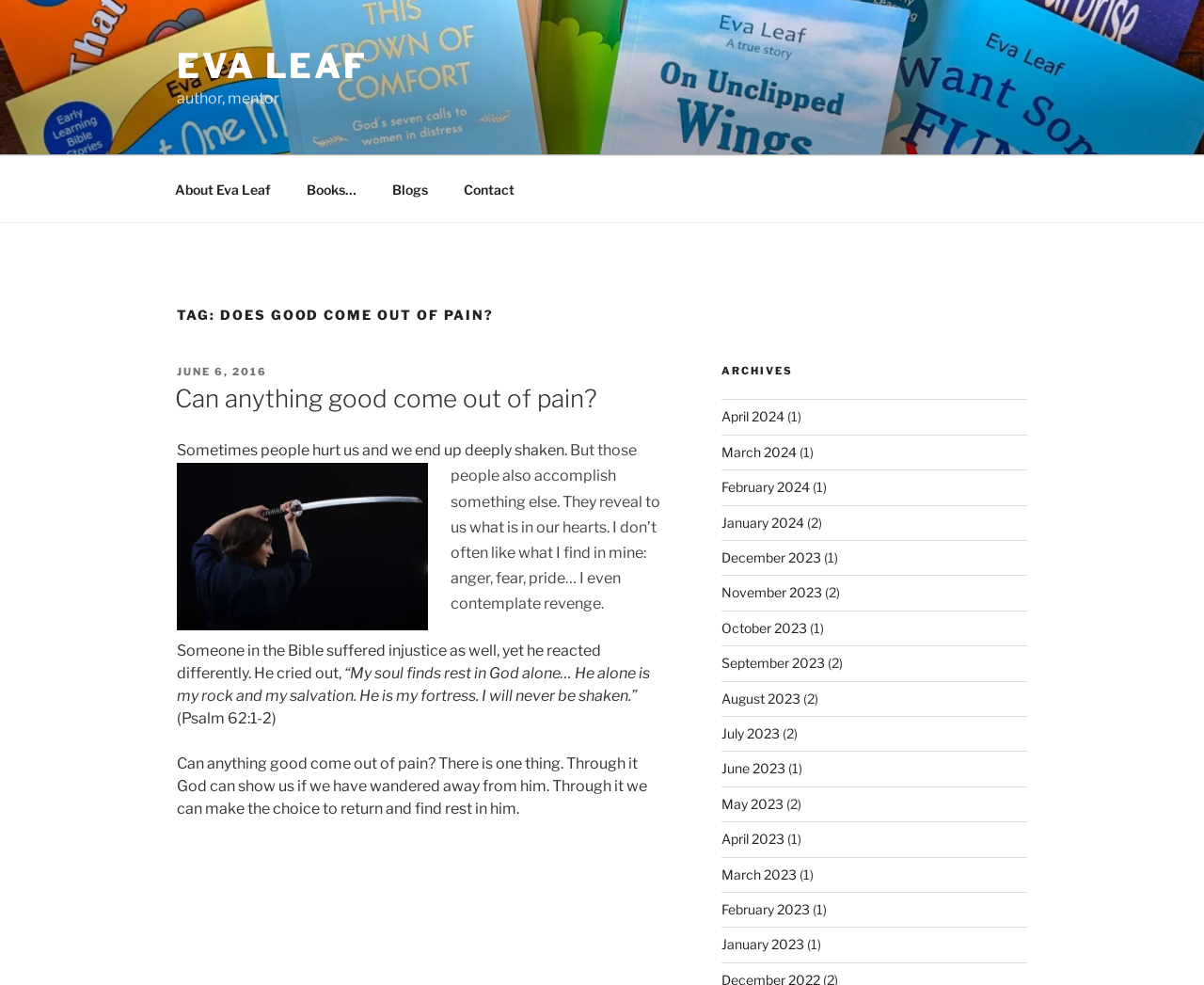Specify the bounding box coordinates of the area to click in order to execute this command: 'Click on the 'Contact' link'. The coordinates should consist of four float numbers ranging from 0 to 1, and should be formatted as [left, top, right, bottom].

[0.371, 0.169, 0.441, 0.215]